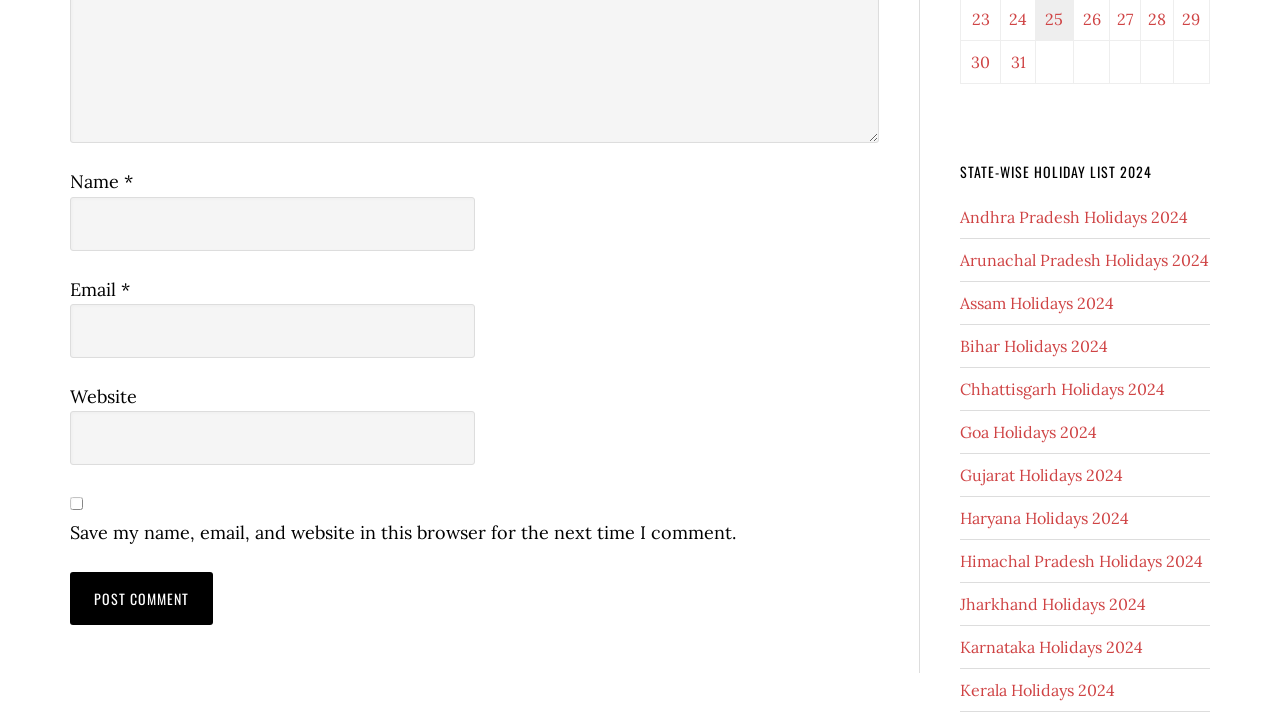How many links are present in the gridcell section?
Provide a detailed answer to the question, using the image to inform your response.

The gridcell section contains links labeled '23' to '29', which suggests that there are 6 links present in this section.